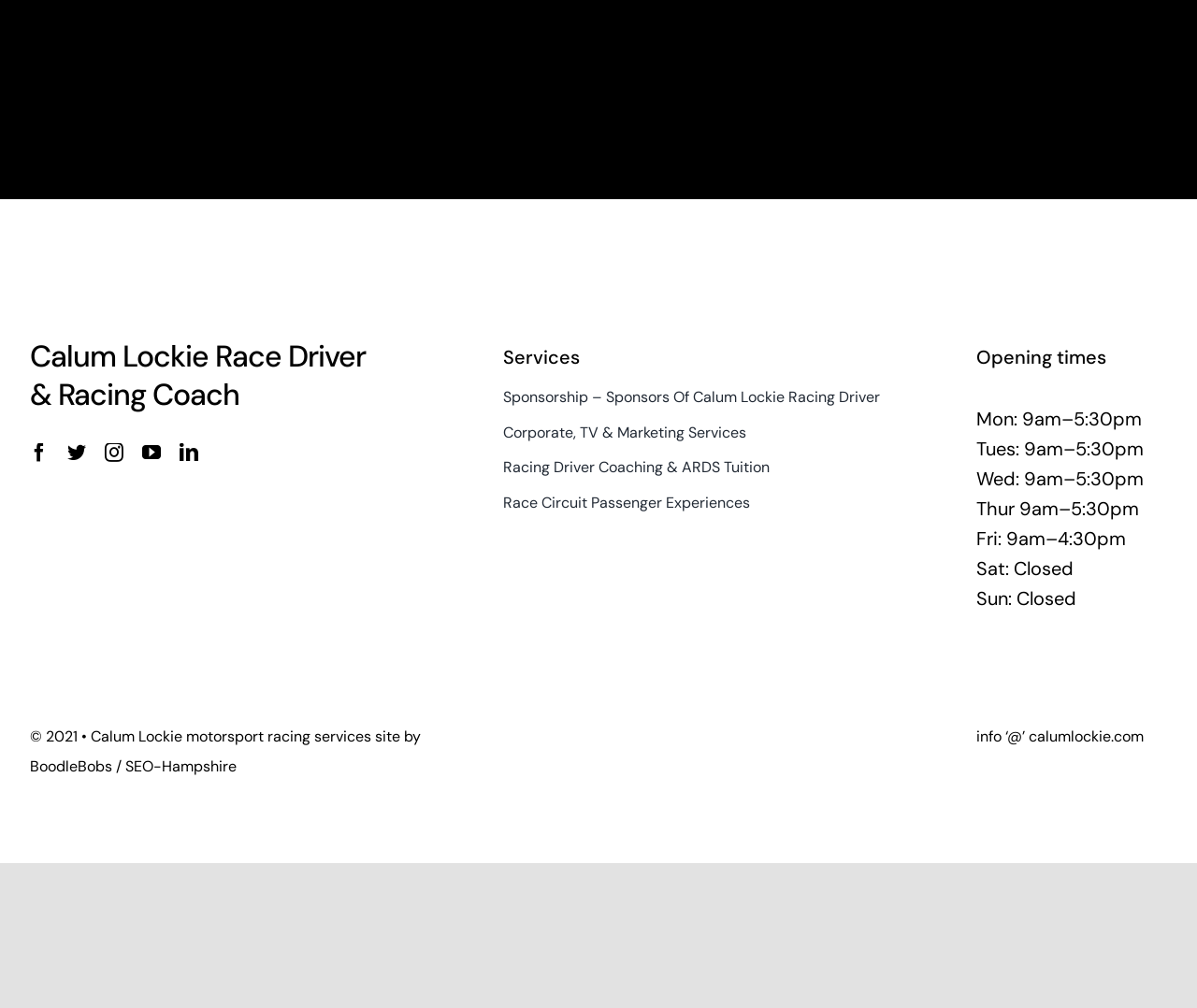Can you find the bounding box coordinates of the area I should click to execute the following instruction: "Learn about Racing Driver Coaching & ARDS Tuition"?

[0.42, 0.452, 0.777, 0.476]